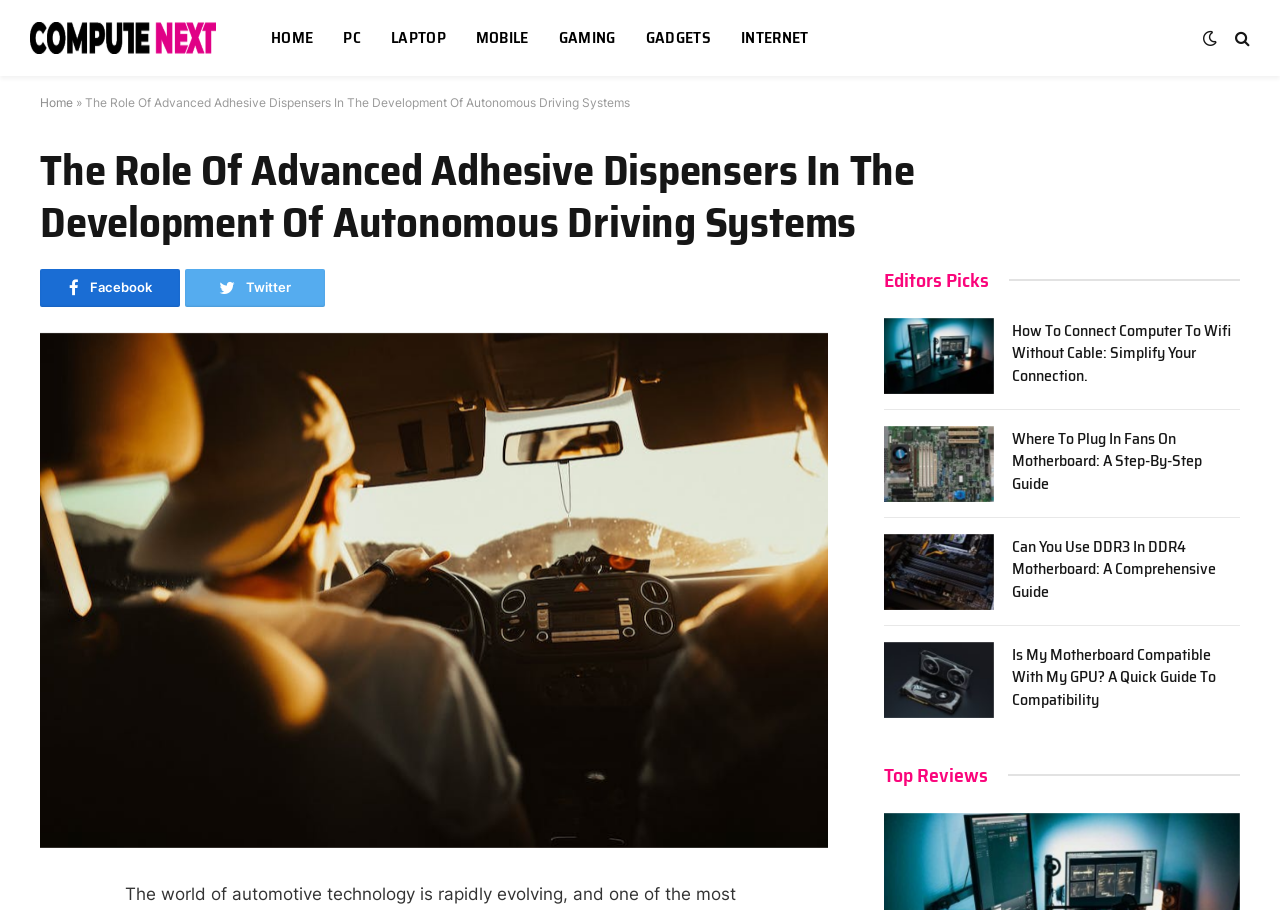Reply to the question with a single word or phrase:
How many articles are listed under the 'Editors Picks' section?

4